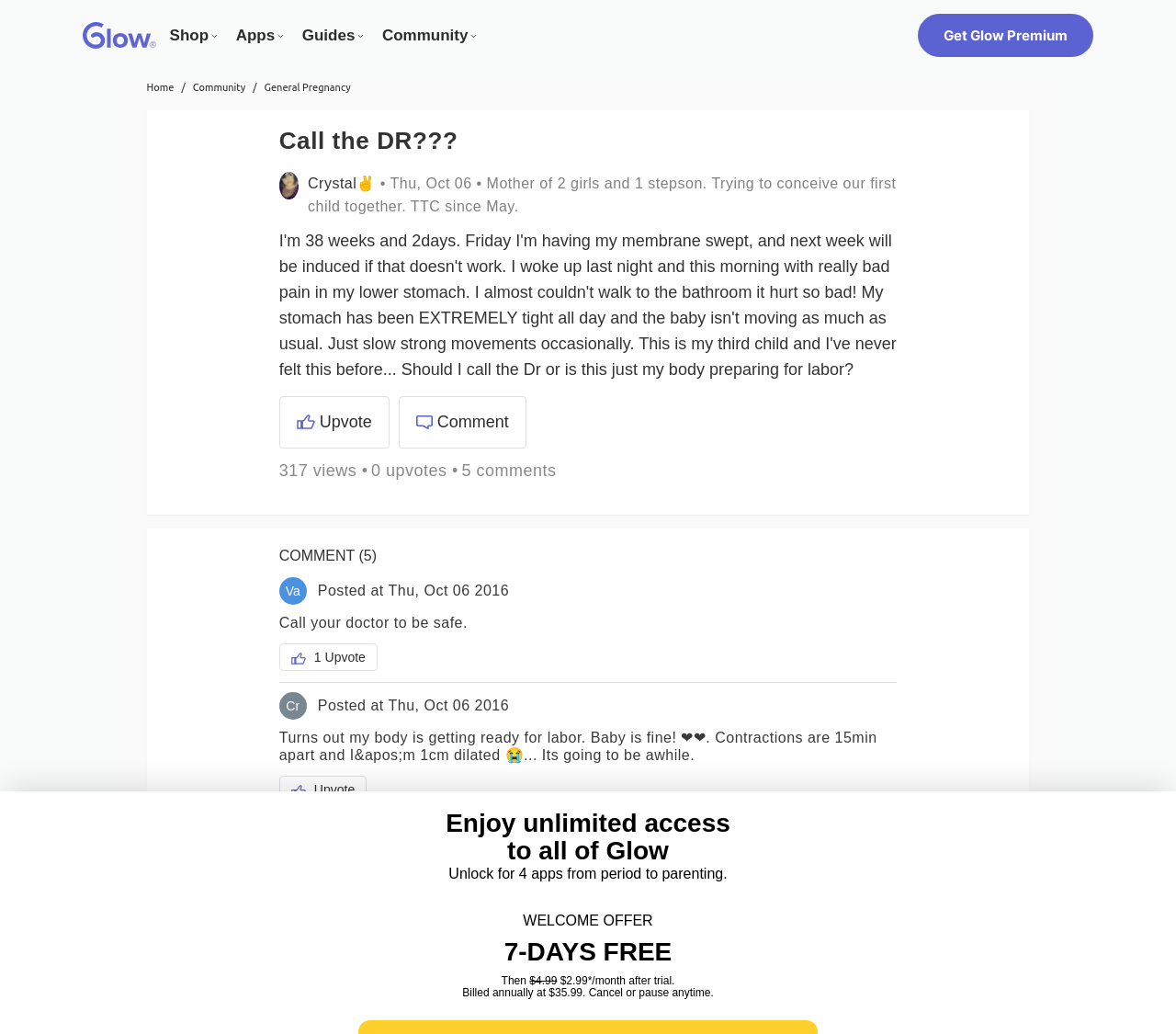Using the webpage screenshot and the element description Community, determine the bounding box coordinates. Specify the coordinates in the format (top-left x, top-left y, bottom-right x, bottom-right y) with values ranging from 0 to 1.

[0.164, 0.079, 0.209, 0.09]